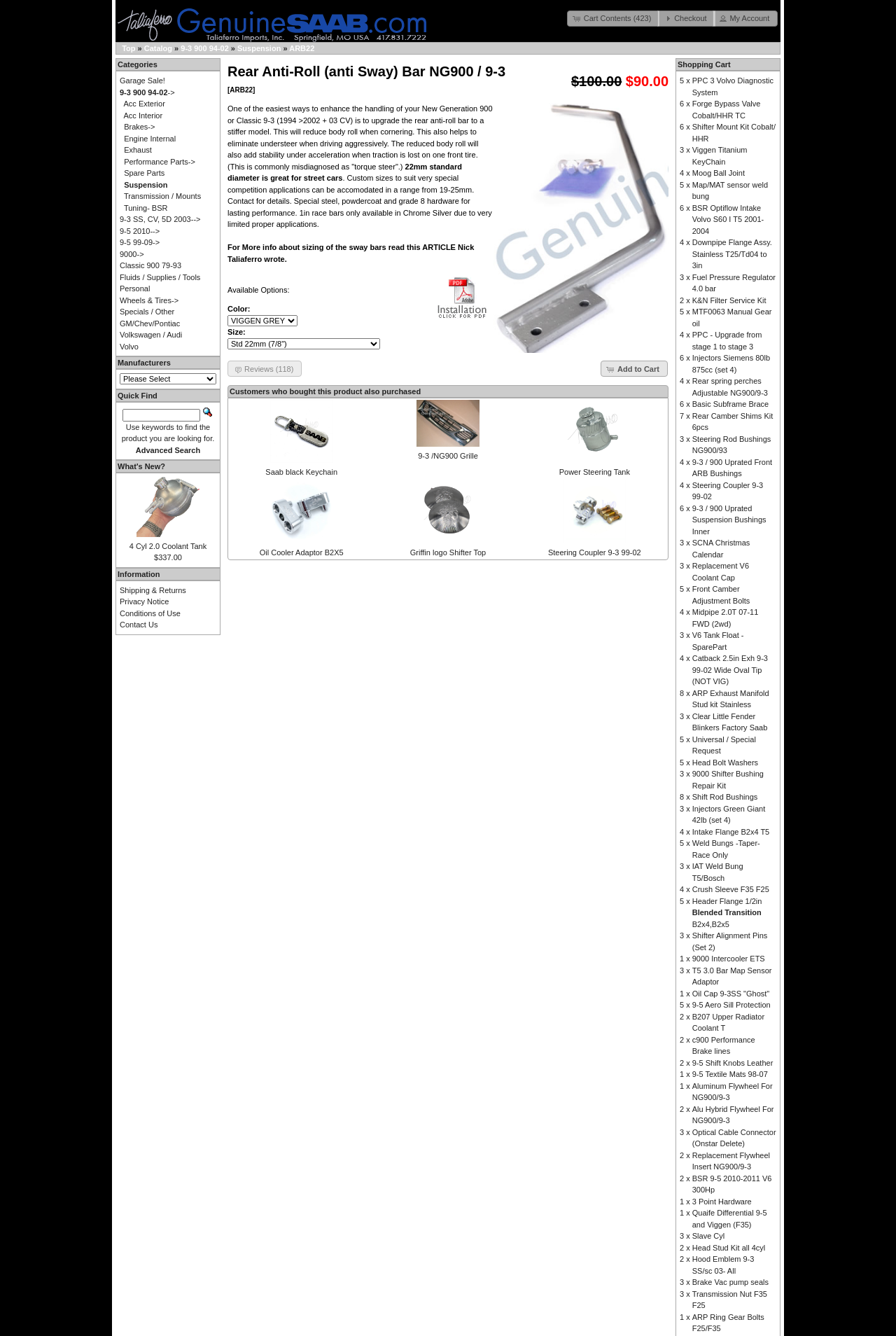Give a one-word or one-phrase response to the question:
What is the price of the Rear Anti-Roll Bar?

$90.00